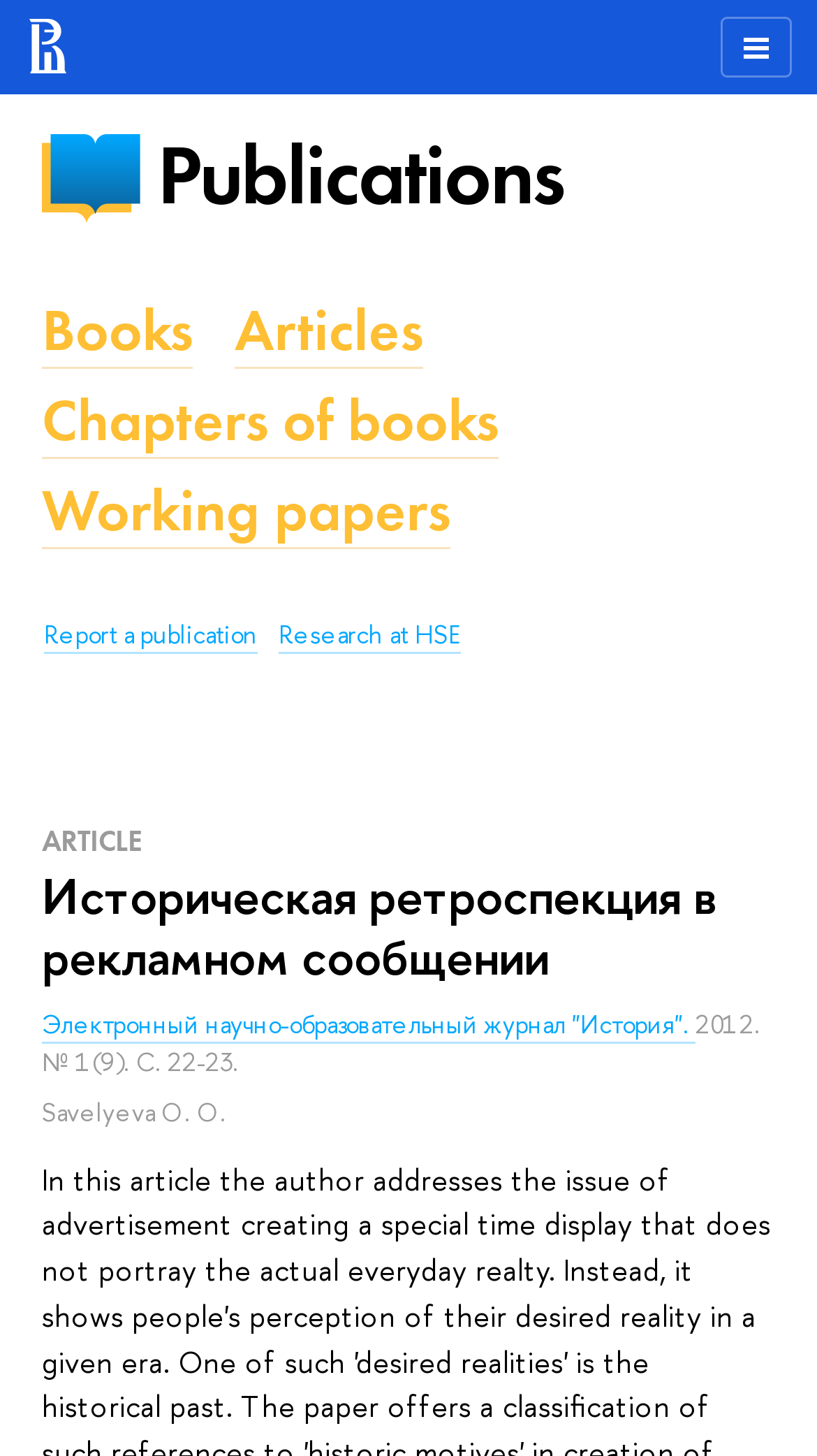Can you look at the image and give a comprehensive answer to the question:
What is the publication date of the article?

I found the publication date by looking at the static text element located near the bottom of the page, which says '2012. № 1(9). С. 22-23.'